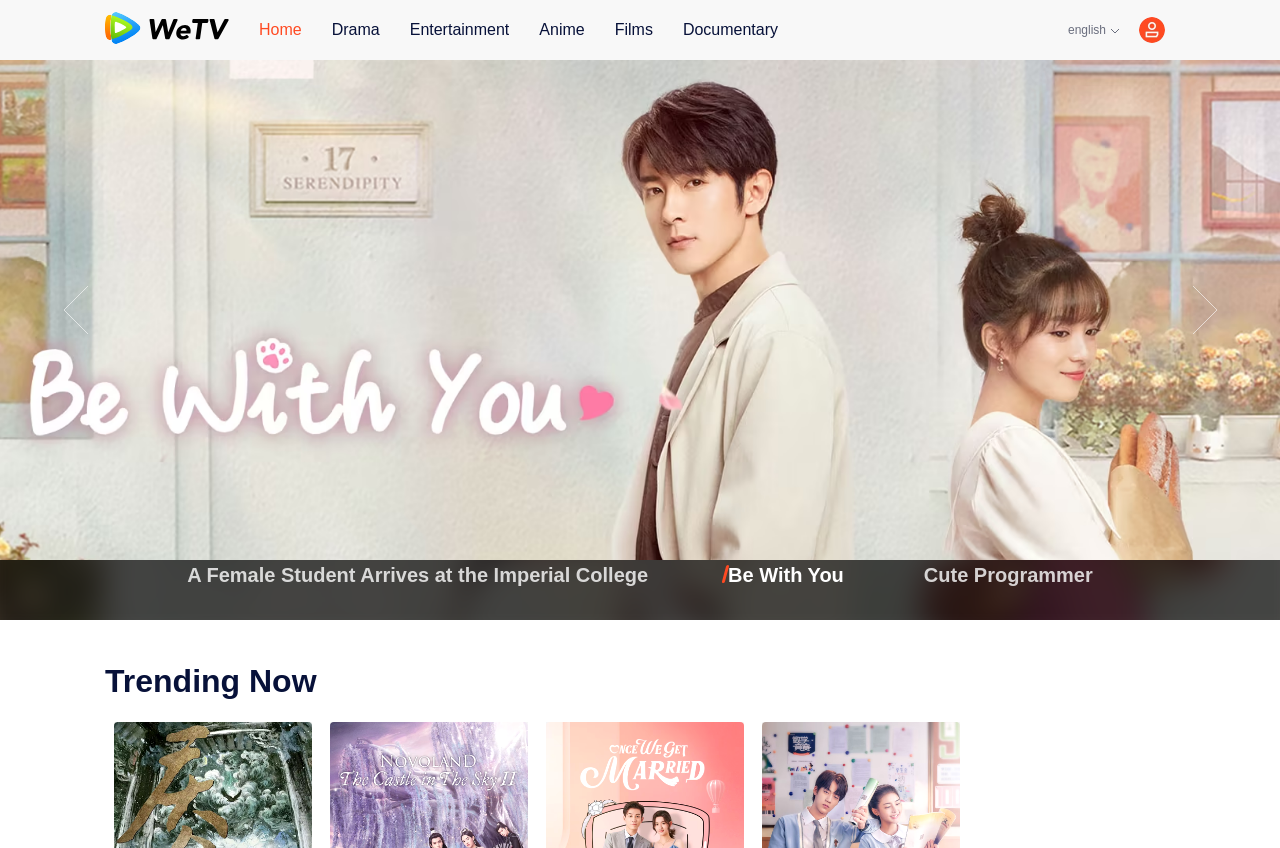Generate the text content of the main headline of the webpage.

Joy of Life